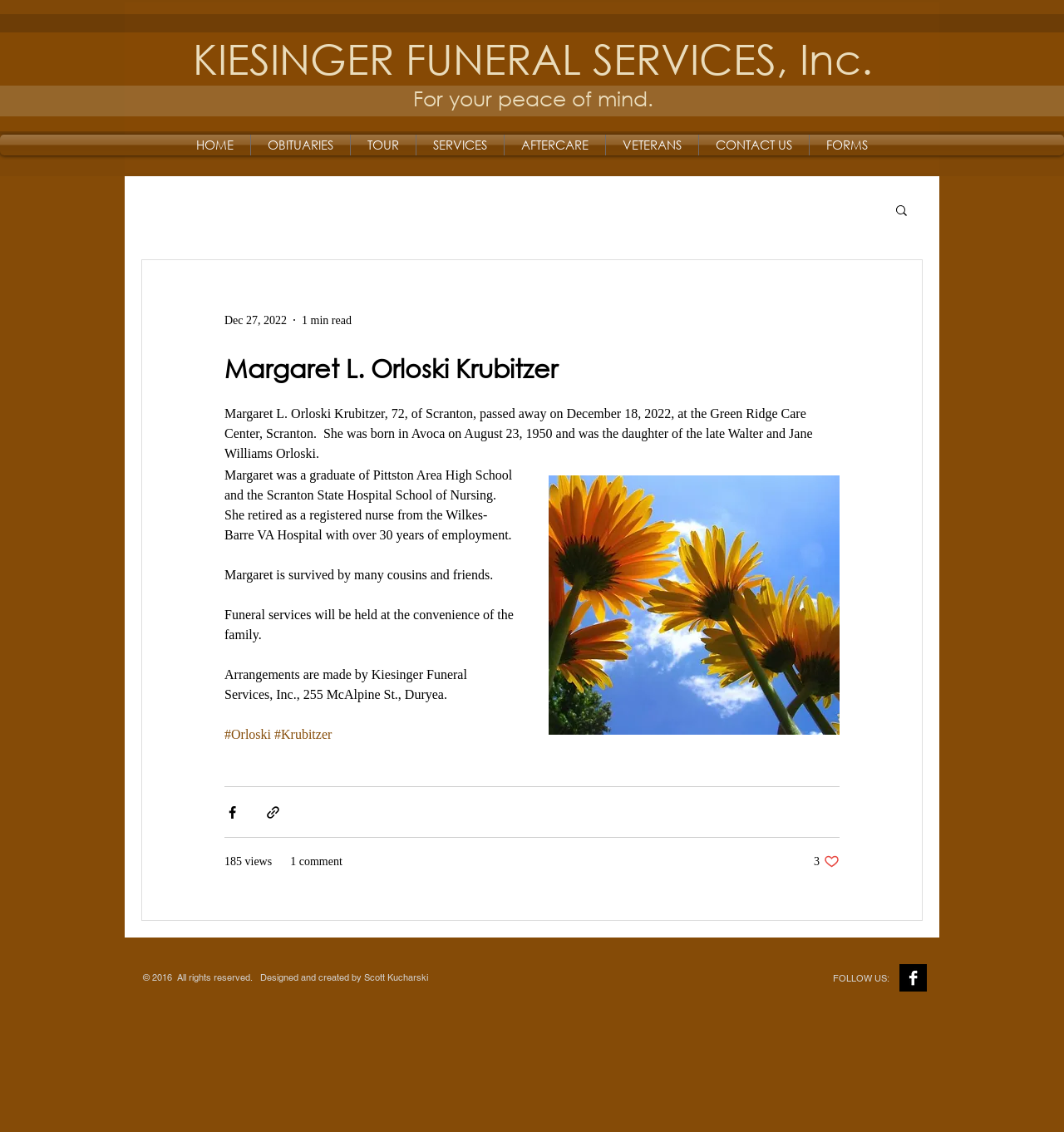Locate the bounding box coordinates of the element that should be clicked to execute the following instruction: "Click on the 'HOME' link".

[0.169, 0.119, 0.235, 0.137]